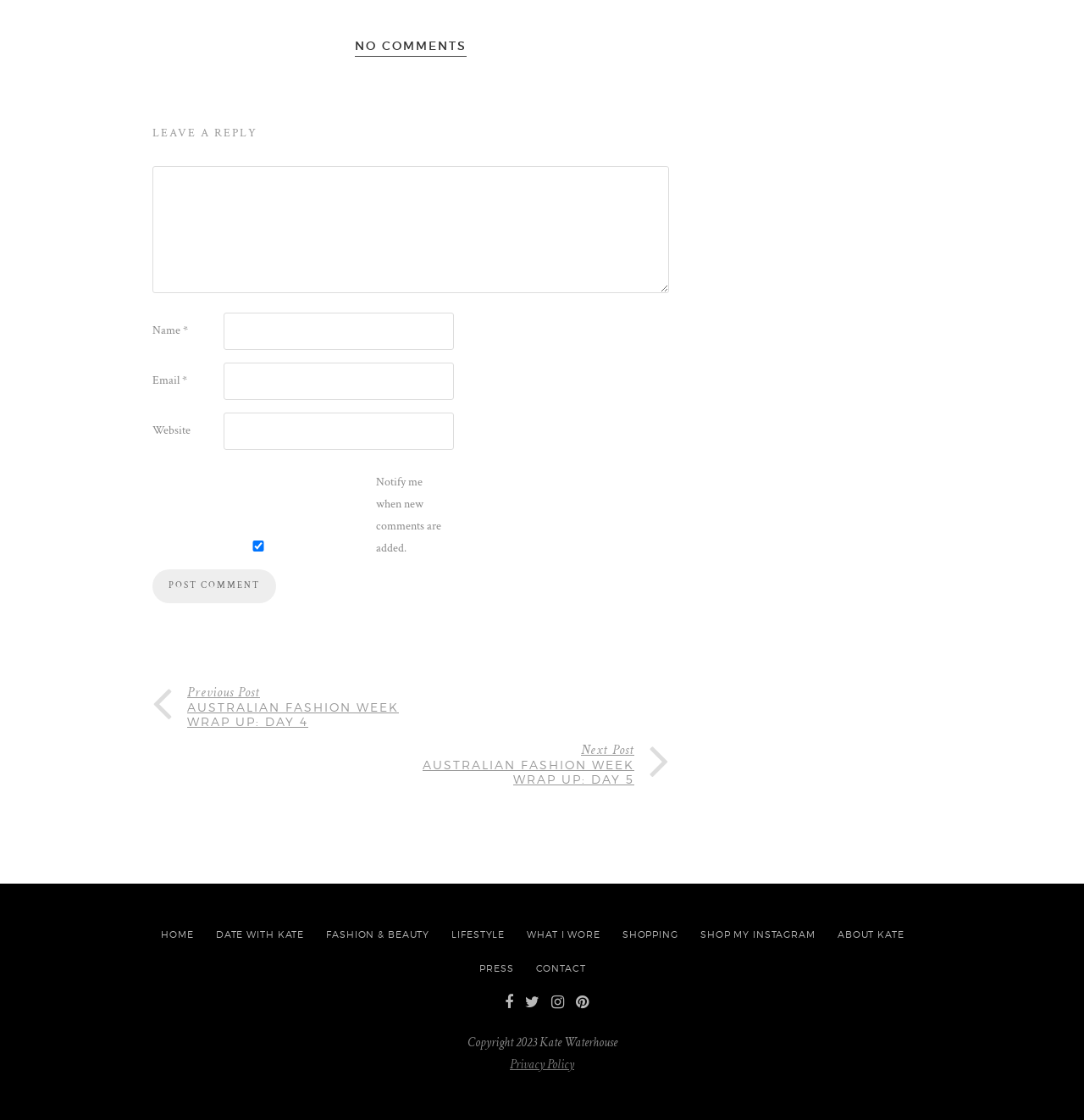How many links are there in the navigation menu?
Look at the image and answer with only one word or phrase.

9